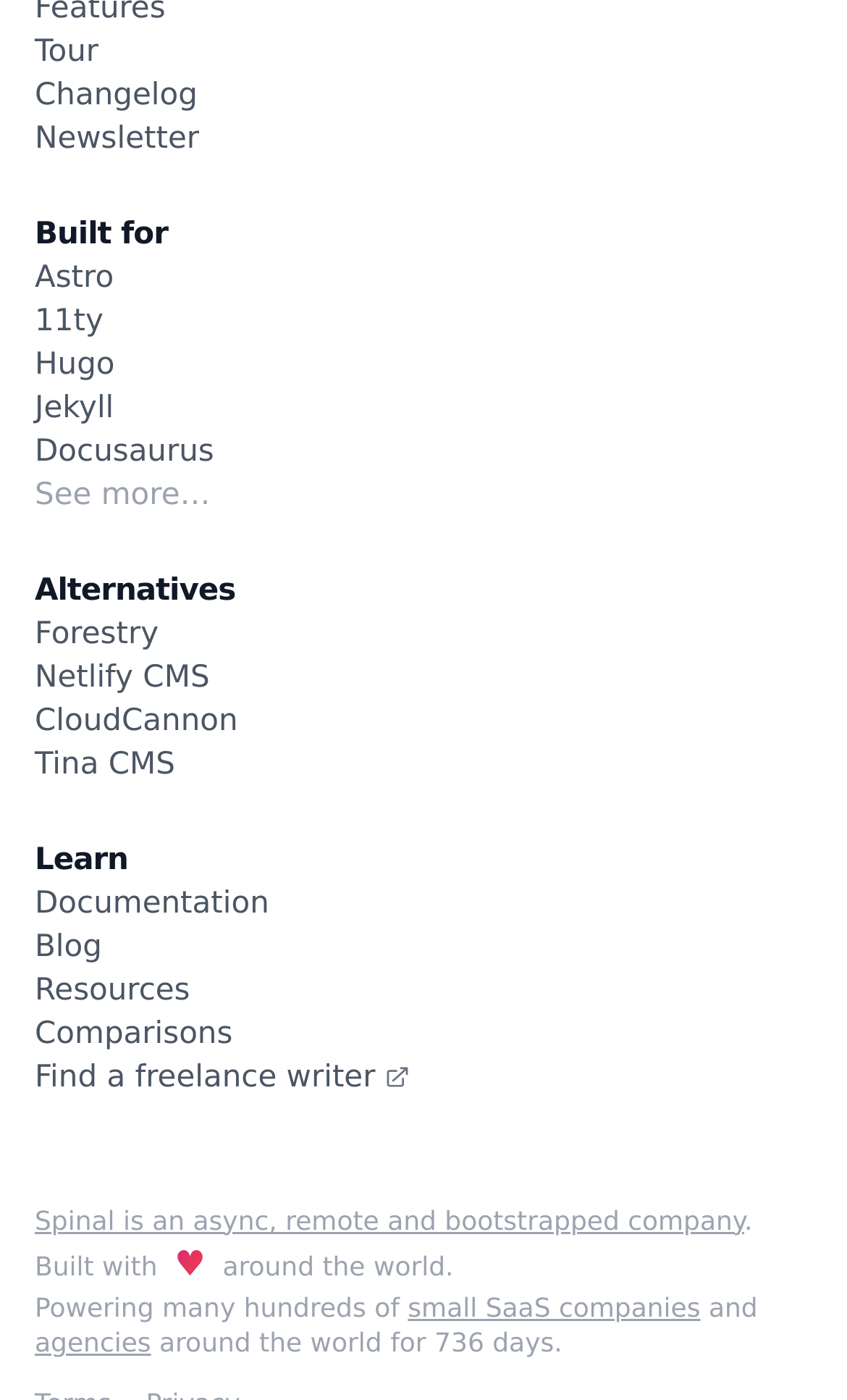Identify the bounding box coordinates for the element you need to click to achieve the following task: "Click on Tour". Provide the bounding box coordinates as four float numbers between 0 and 1, in the form [left, top, right, bottom].

[0.041, 0.025, 0.116, 0.05]